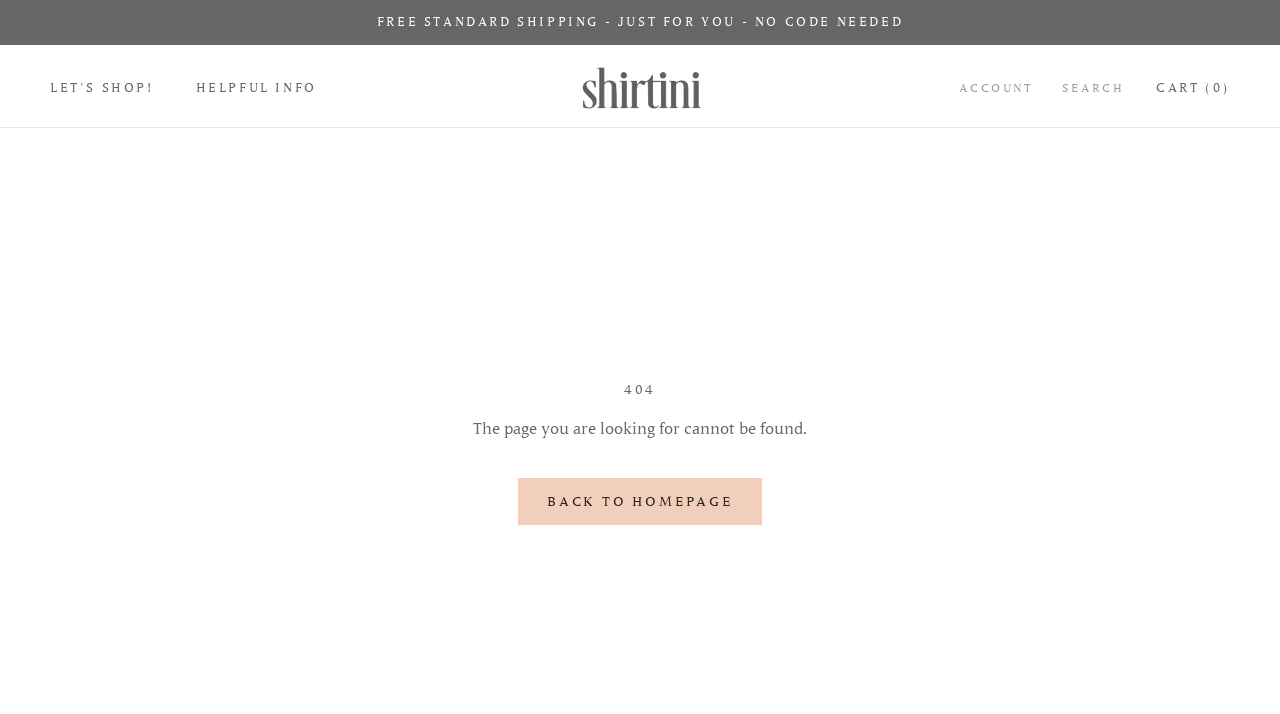Please identify the bounding box coordinates of the clickable area that will allow you to execute the instruction: "search for products".

[0.83, 0.11, 0.878, 0.138]